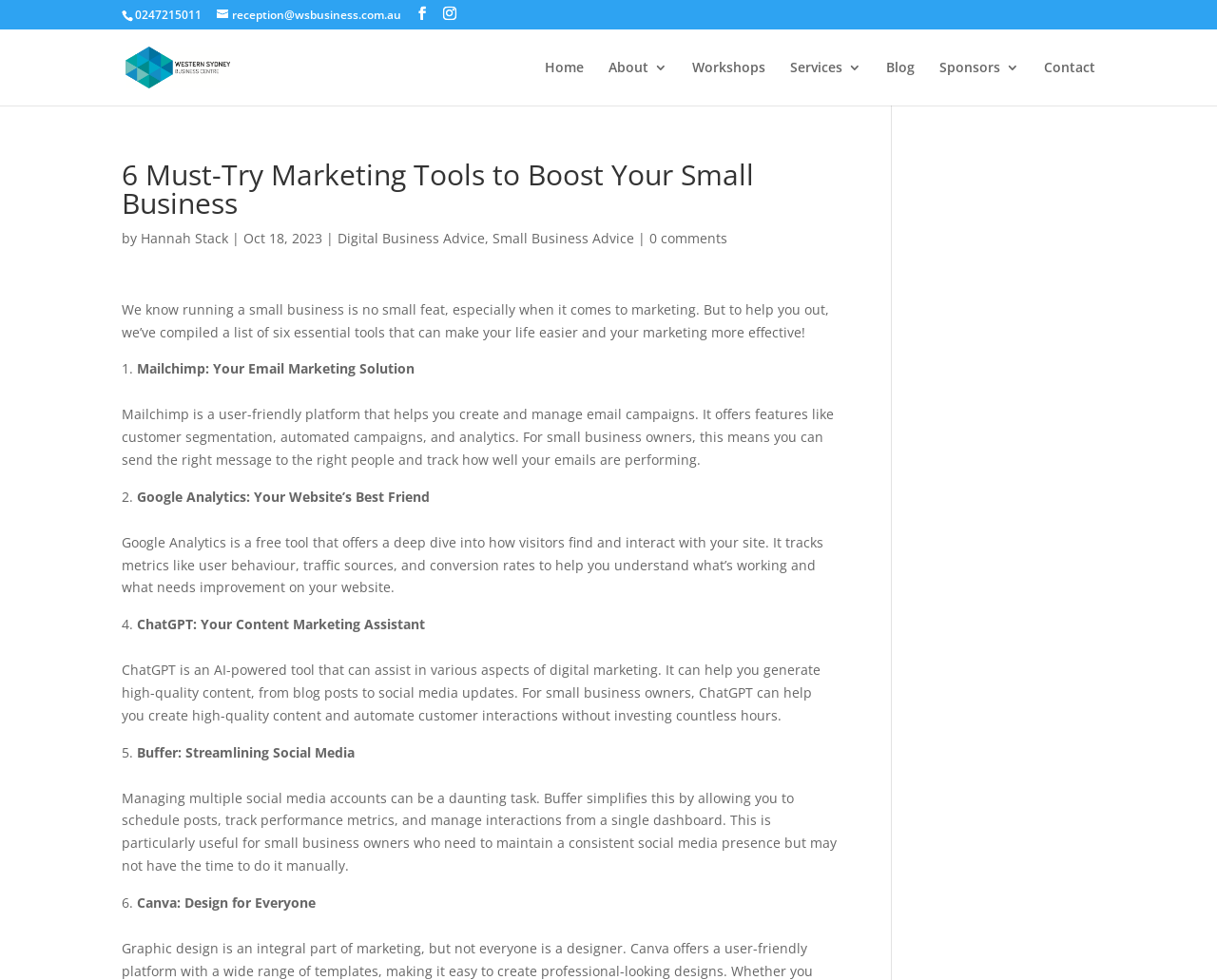Please identify the bounding box coordinates of the clickable area that will fulfill the following instruction: "Explore the services offered". The coordinates should be in the format of four float numbers between 0 and 1, i.e., [left, top, right, bottom].

[0.649, 0.062, 0.708, 0.108]